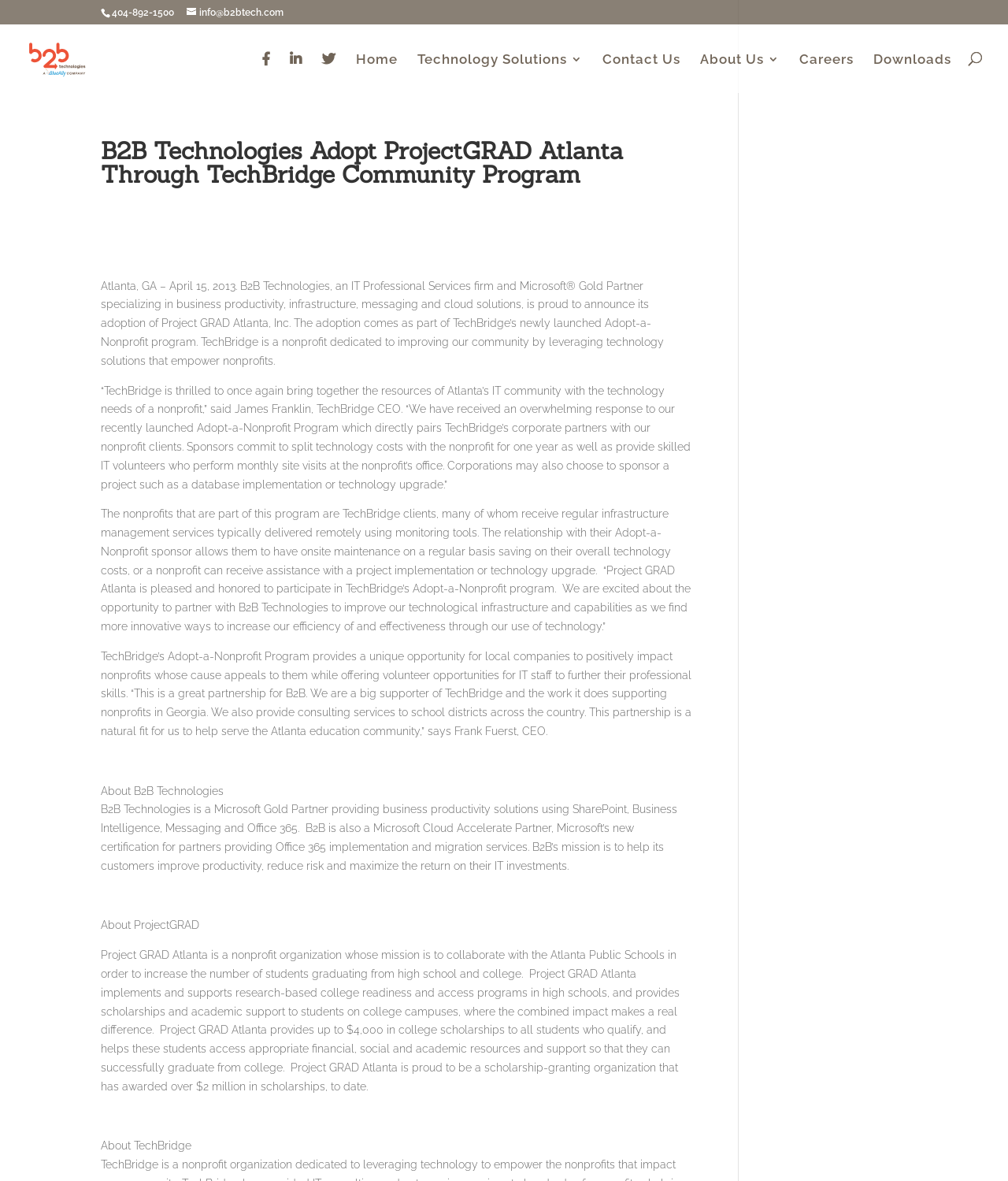Can you pinpoint the bounding box coordinates for the clickable element required for this instruction: "Search for something"? The coordinates should be four float numbers between 0 and 1, i.e., [left, top, right, bottom].

[0.053, 0.02, 0.953, 0.022]